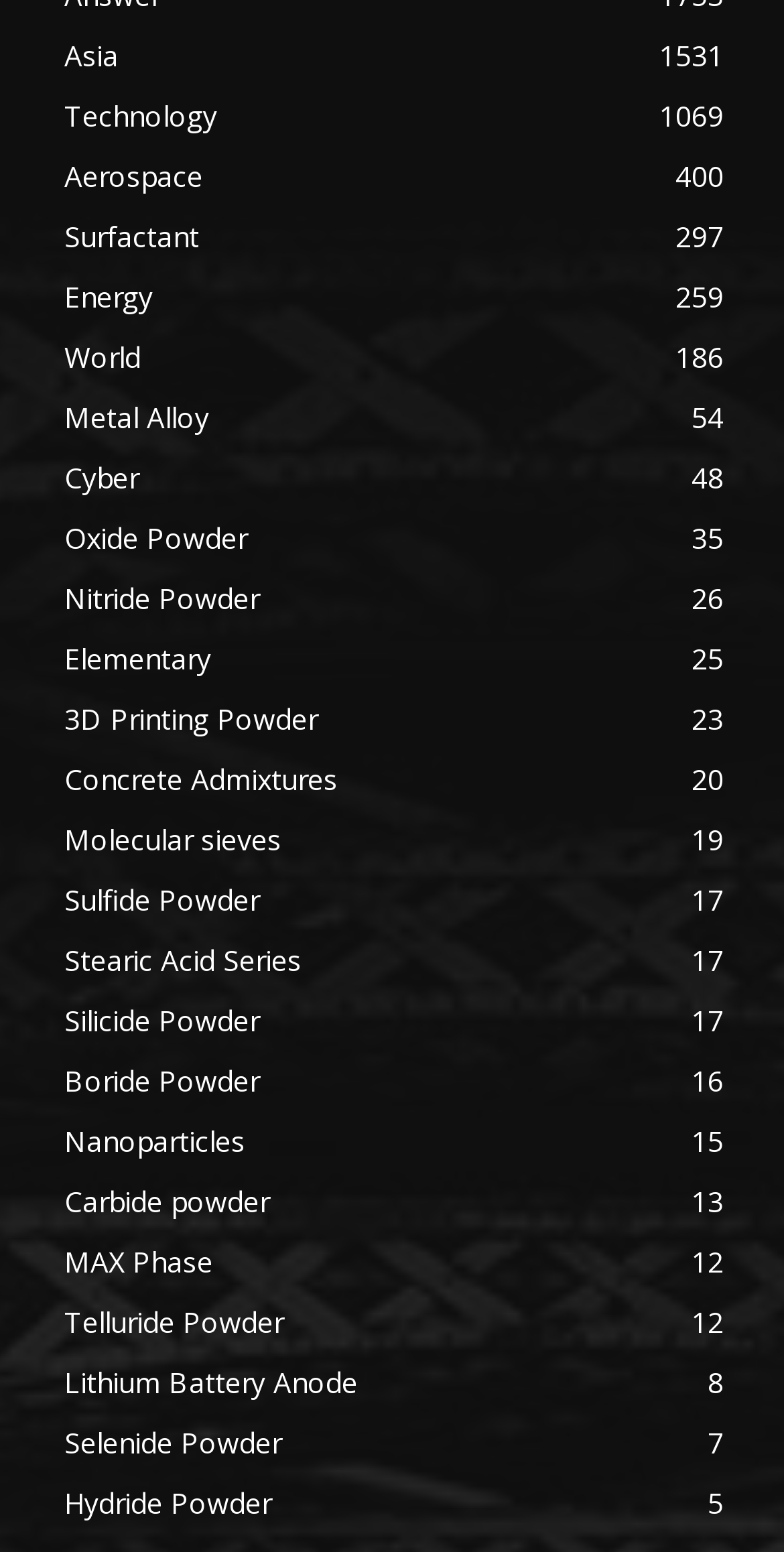Determine the bounding box coordinates for the area that should be clicked to carry out the following instruction: "Go to Energy".

[0.082, 0.179, 0.195, 0.203]